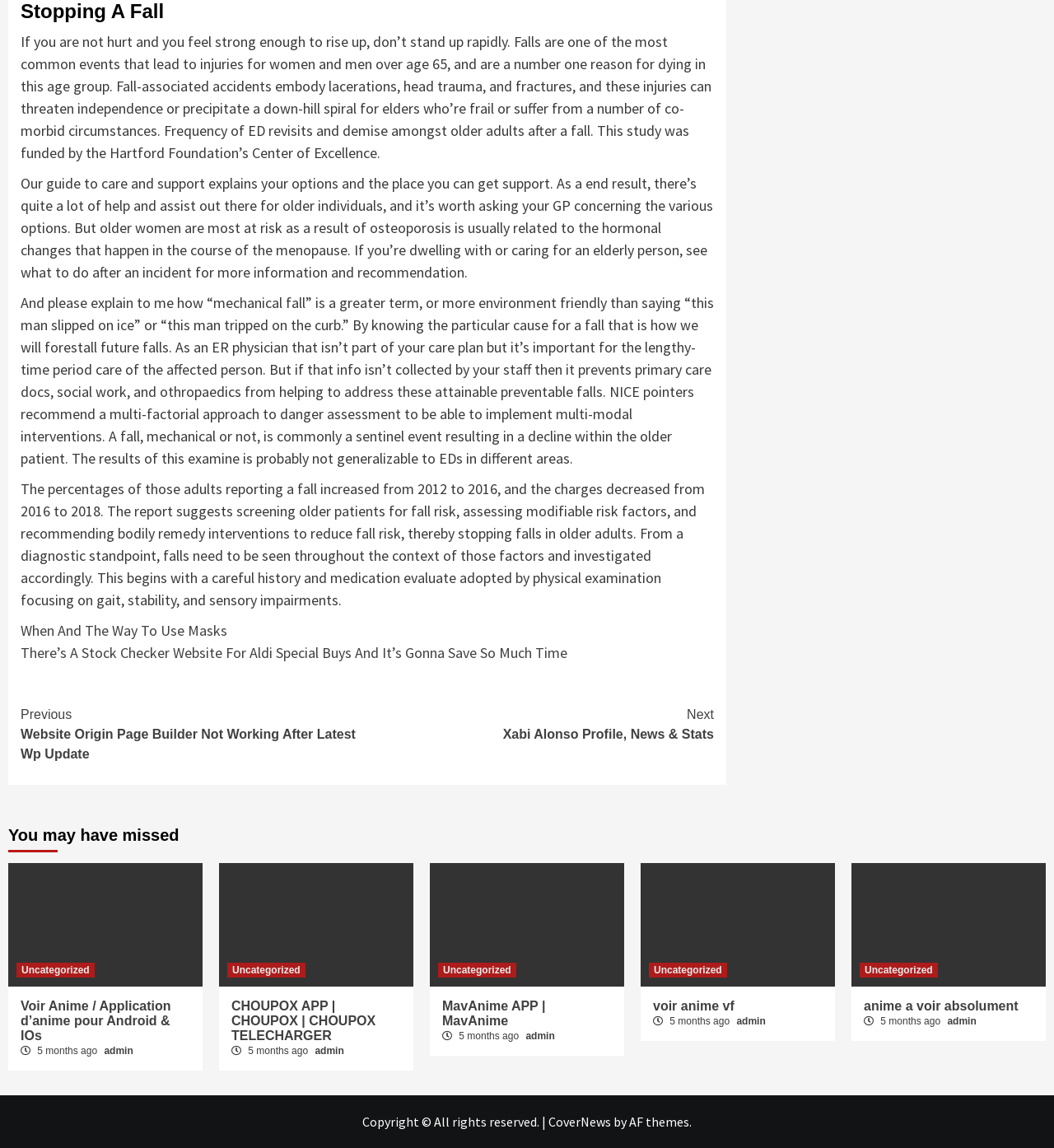Locate the bounding box coordinates for the element described below: "admin". The coordinates must be four float values between 0 and 1, formatted as [left, top, right, bottom].

[0.699, 0.884, 0.726, 0.895]